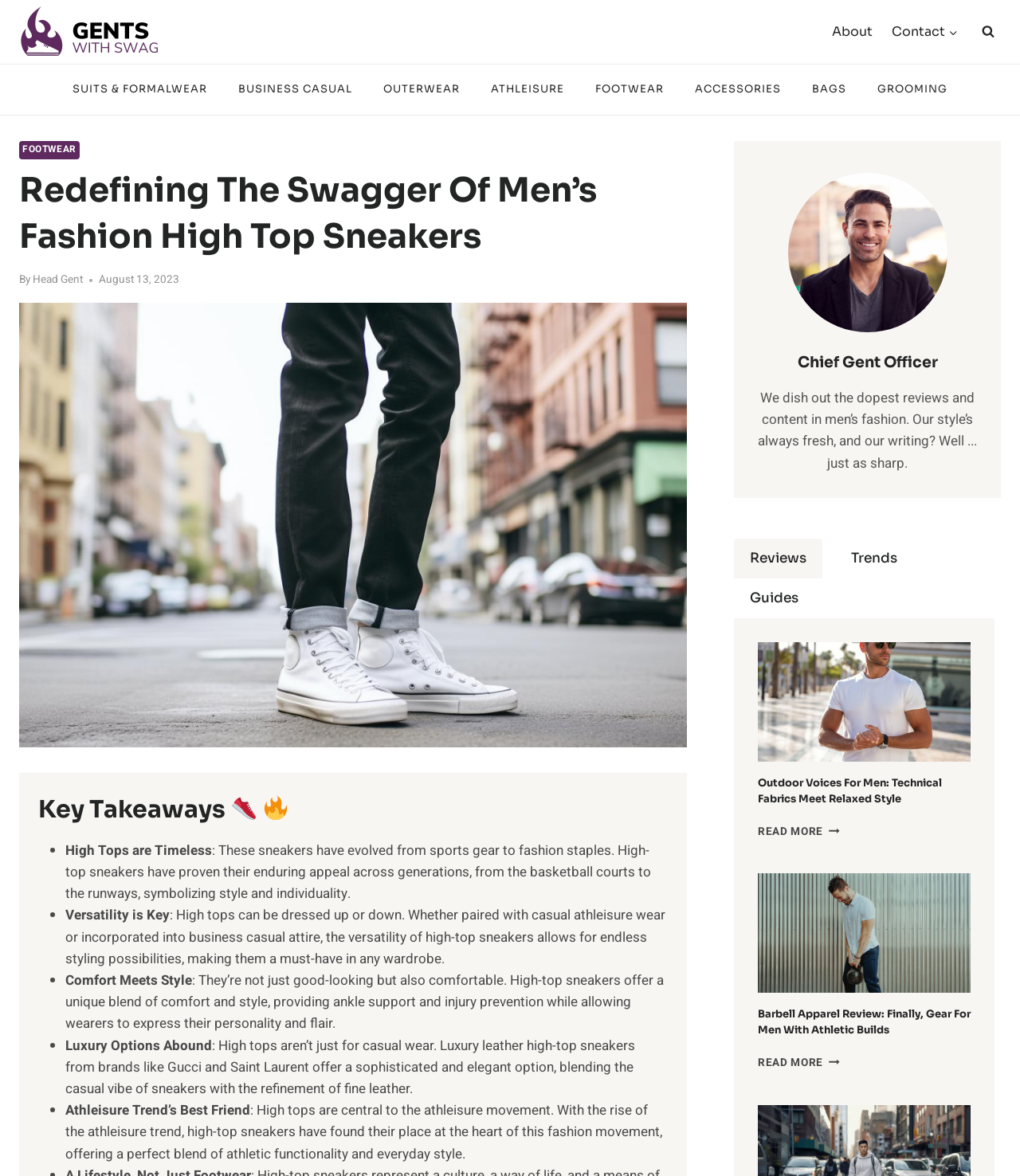What is the purpose of the tab list at the bottom of the webpage?
From the image, respond with a single word or phrase.

To navigate to different sections